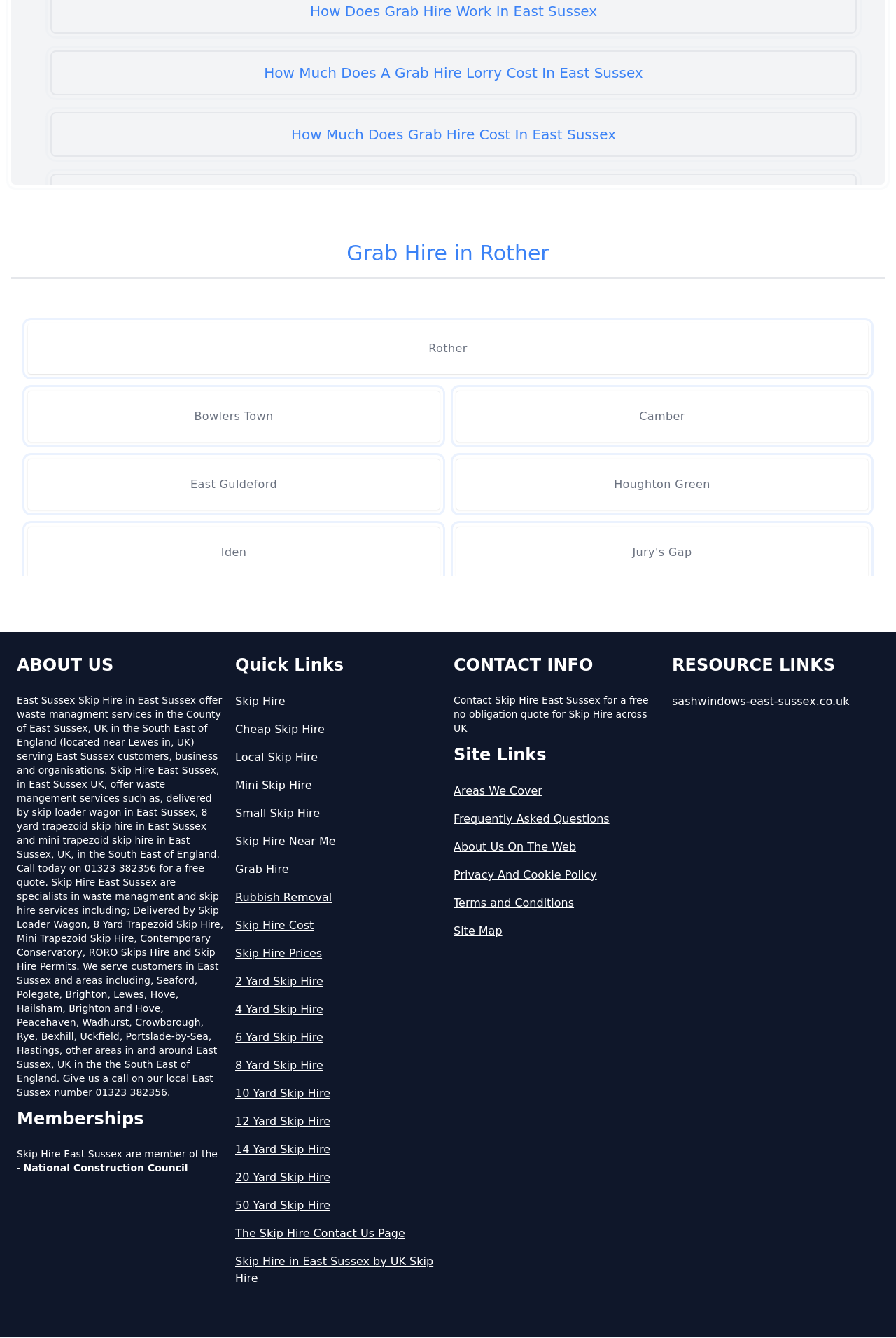Locate the bounding box coordinates of the element I should click to achieve the following instruction: "Get a free quote from Skip Hire East Sussex".

[0.019, 0.519, 0.249, 0.821]